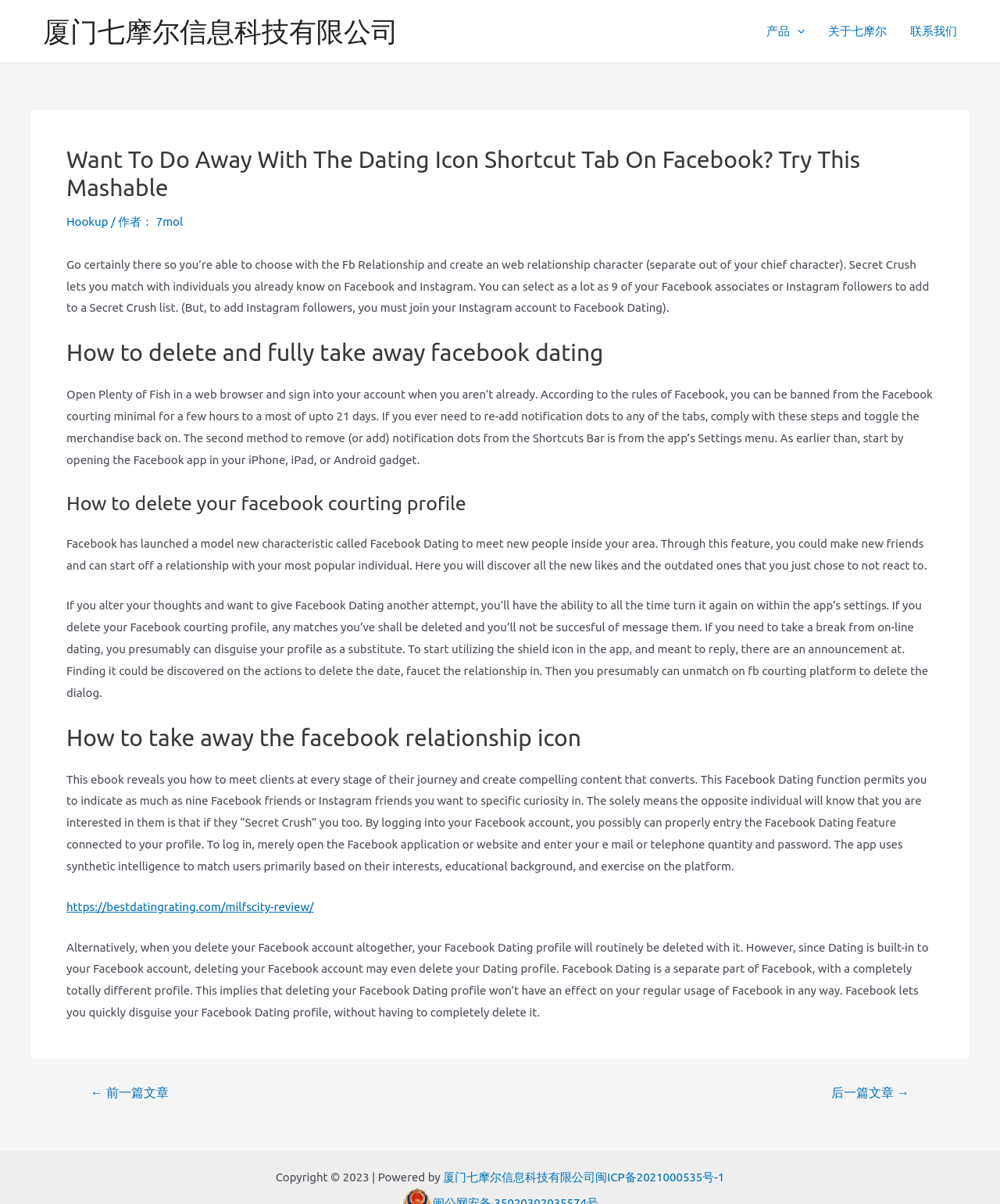Please locate the bounding box coordinates of the element that needs to be clicked to achieve the following instruction: "Check the copyright information". The coordinates should be four float numbers between 0 and 1, i.e., [left, top, right, bottom].

[0.276, 0.972, 0.443, 0.983]